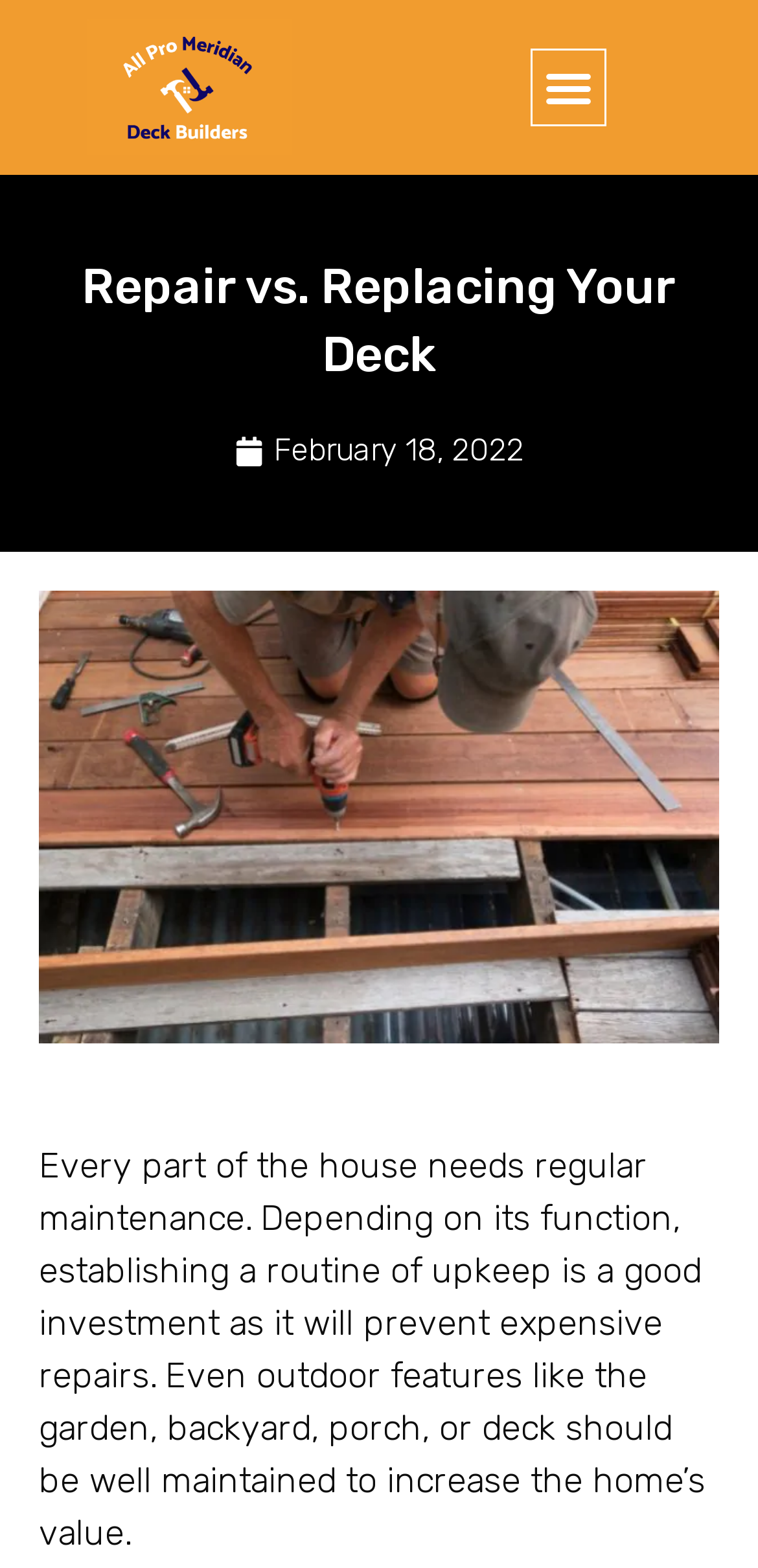Respond to the question below with a concise word or phrase:
What is shown in the image?

A deck